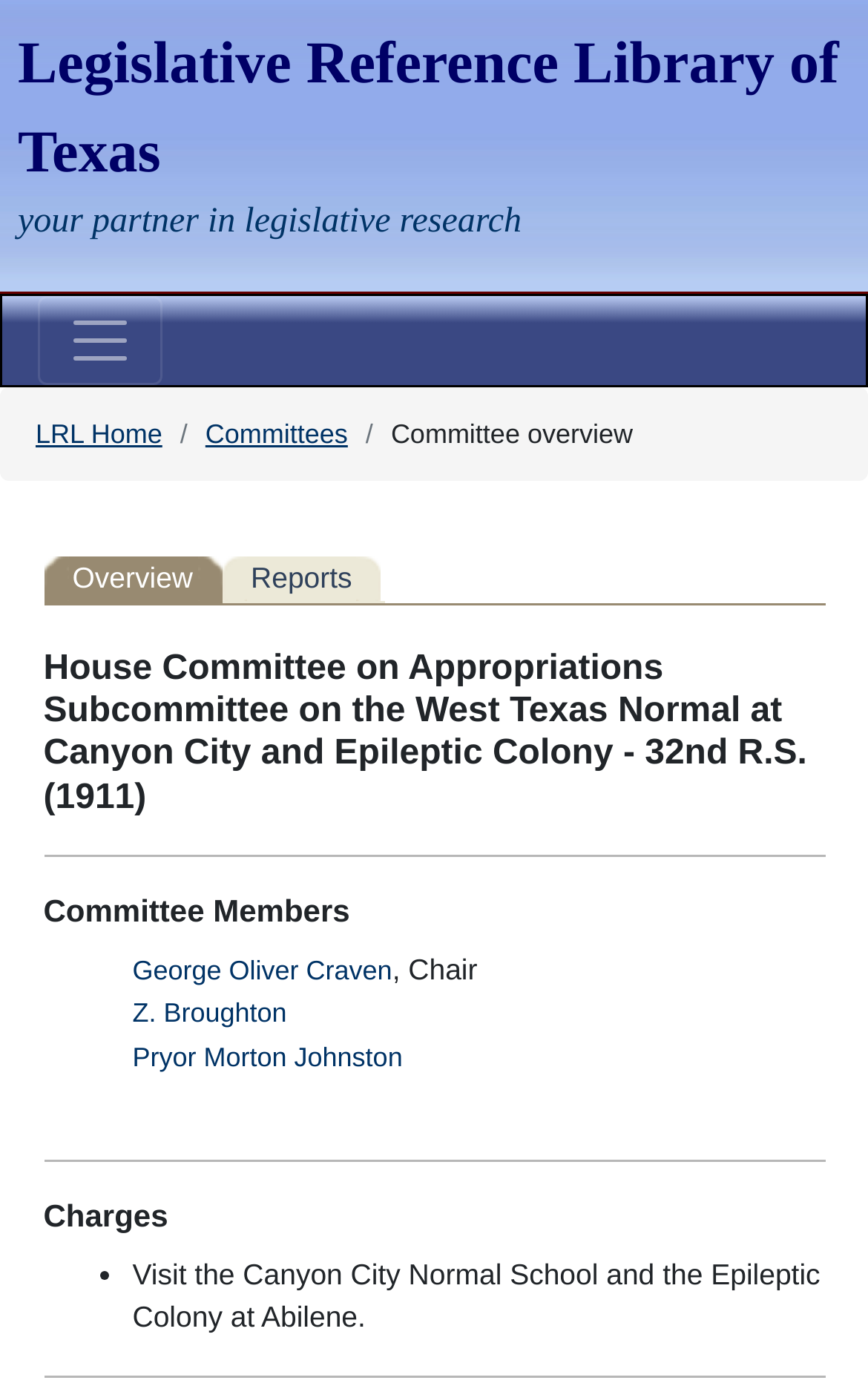Analyze and describe the webpage in a detailed narrative.

The webpage is about the Committee overview of the Legislative Reference Library of Texas. At the top, there is a link to the Legislative Reference Library of Texas, followed by a "Skip to main content" link and a "Toggle navigation" button. Below these elements, there is a navigation breadcrumb trail that includes links to the LRL Home, Committees, and Committee overview.

The main content of the page is divided into sections. The first section has a heading that reads "House Committee on Appropriations Subcommittee on the West Texas Normal at Canyon City and Epileptic Colony - 32nd R.S. (1911)". Below this heading, there is a horizontal separator line. The next section is titled "Committee Members" and lists the members, including George Oliver Craven, who is the chair, Z. Broughton, and Pryor Morton Johnston. Each member's name is a link.

Following the committee members' list, there is another horizontal separator line. The next section is titled "Charges" and contains a list with a single item, which is a task to "Visit the Canyon City Normal School and the Epileptic Colony at Abilene." This list item is marked with a bullet point. The page ends with another horizontal separator line.